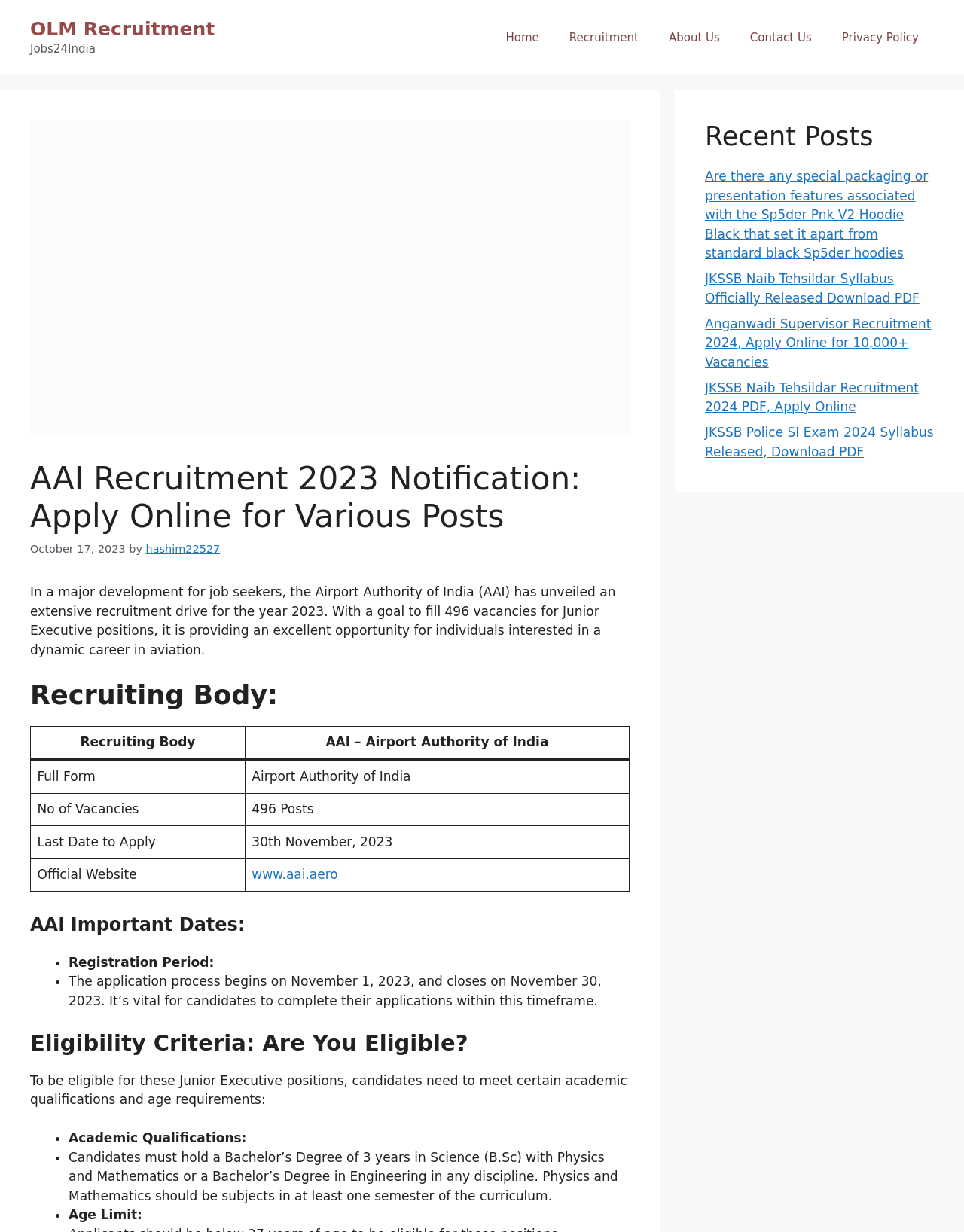Can you pinpoint the bounding box coordinates for the clickable element required for this instruction: "Click on the 'About Us' link"? The coordinates should be four float numbers between 0 and 1, i.e., [left, top, right, bottom].

[0.678, 0.012, 0.762, 0.049]